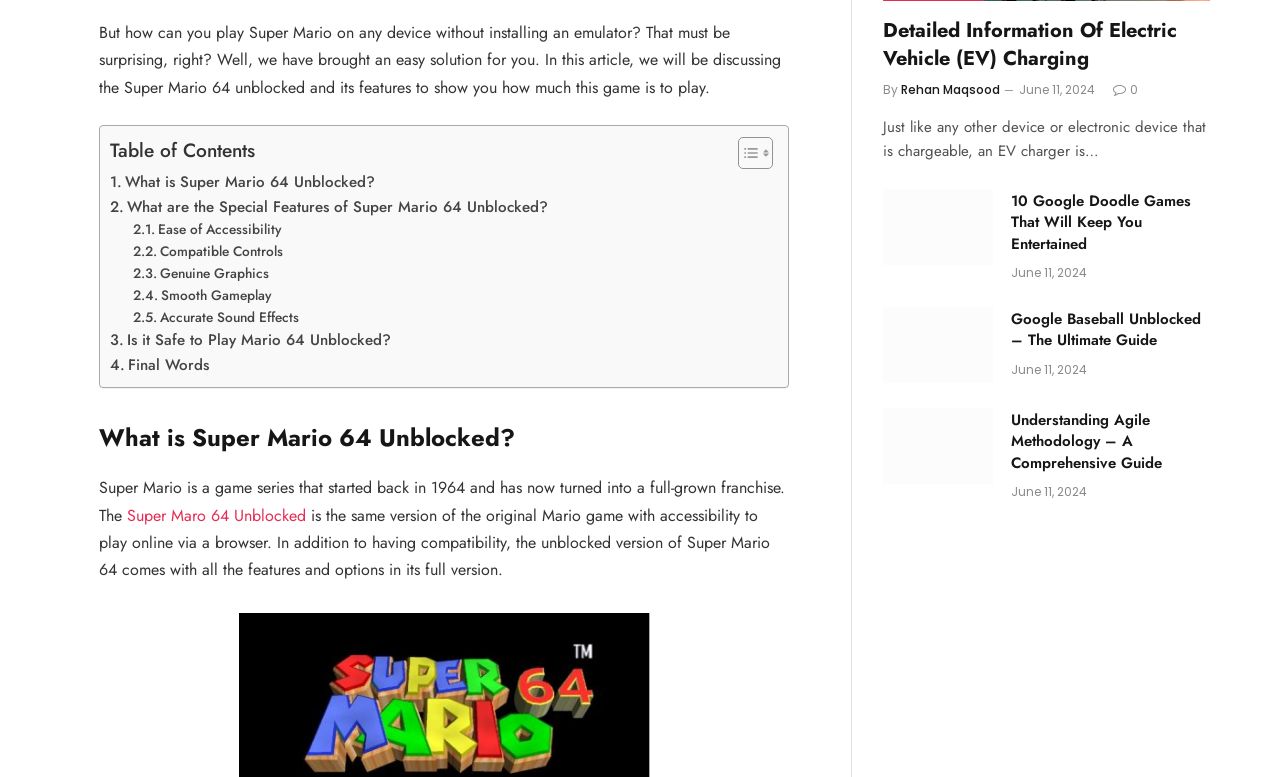What is the topic of the article?
Look at the image and provide a detailed response to the question.

The topic of the article can be determined by reading the introductory paragraph, which mentions 'Super Mario 64 unblocked' and its features. The article is discussing how to play Super Mario on any device without installing an emulator.